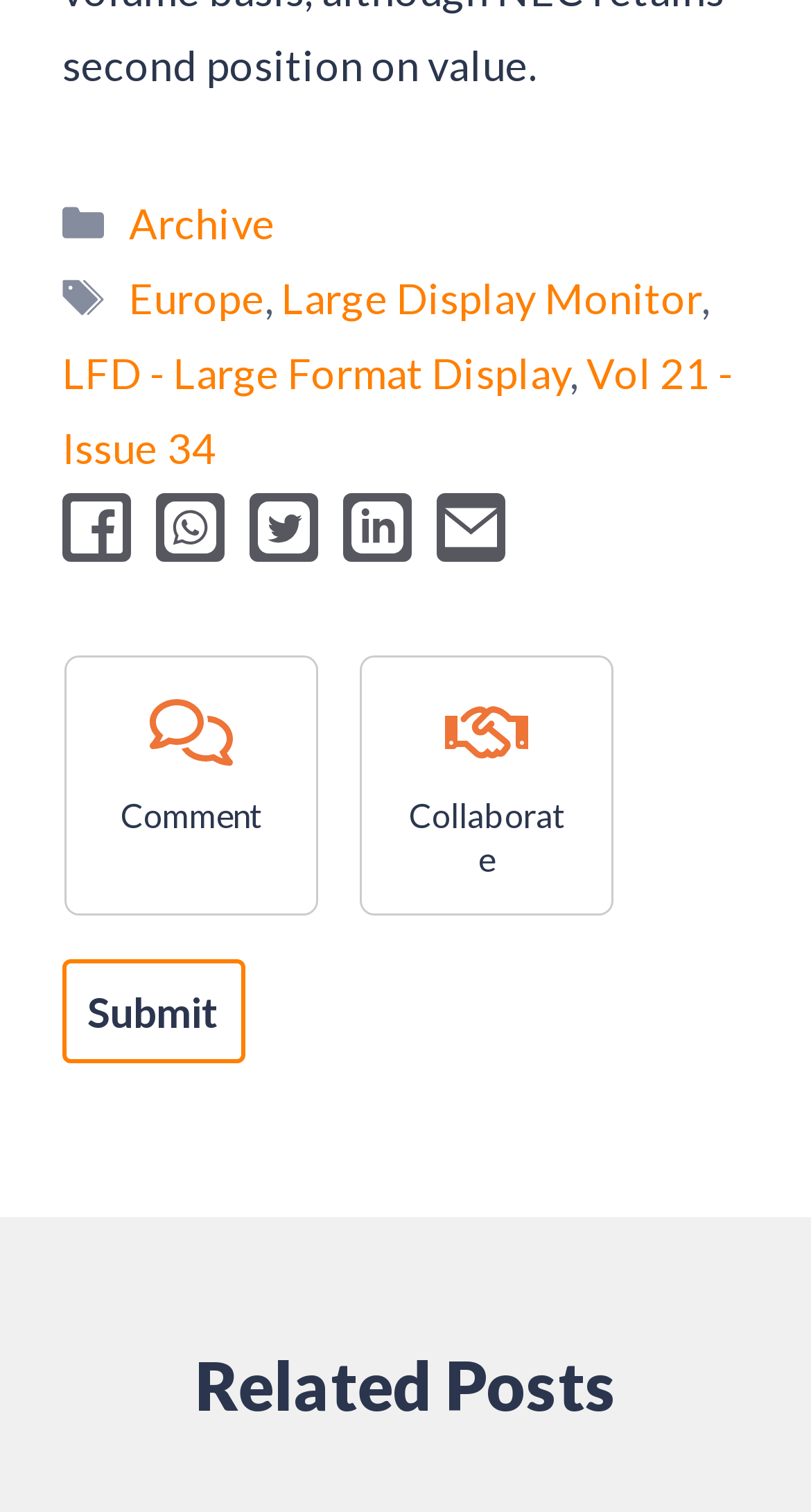Predict the bounding box of the UI element based on the description: "aria-label="linkedin"". The coordinates should be four float numbers between 0 and 1, formatted as [left, top, right, bottom].

[0.423, 0.326, 0.508, 0.371]